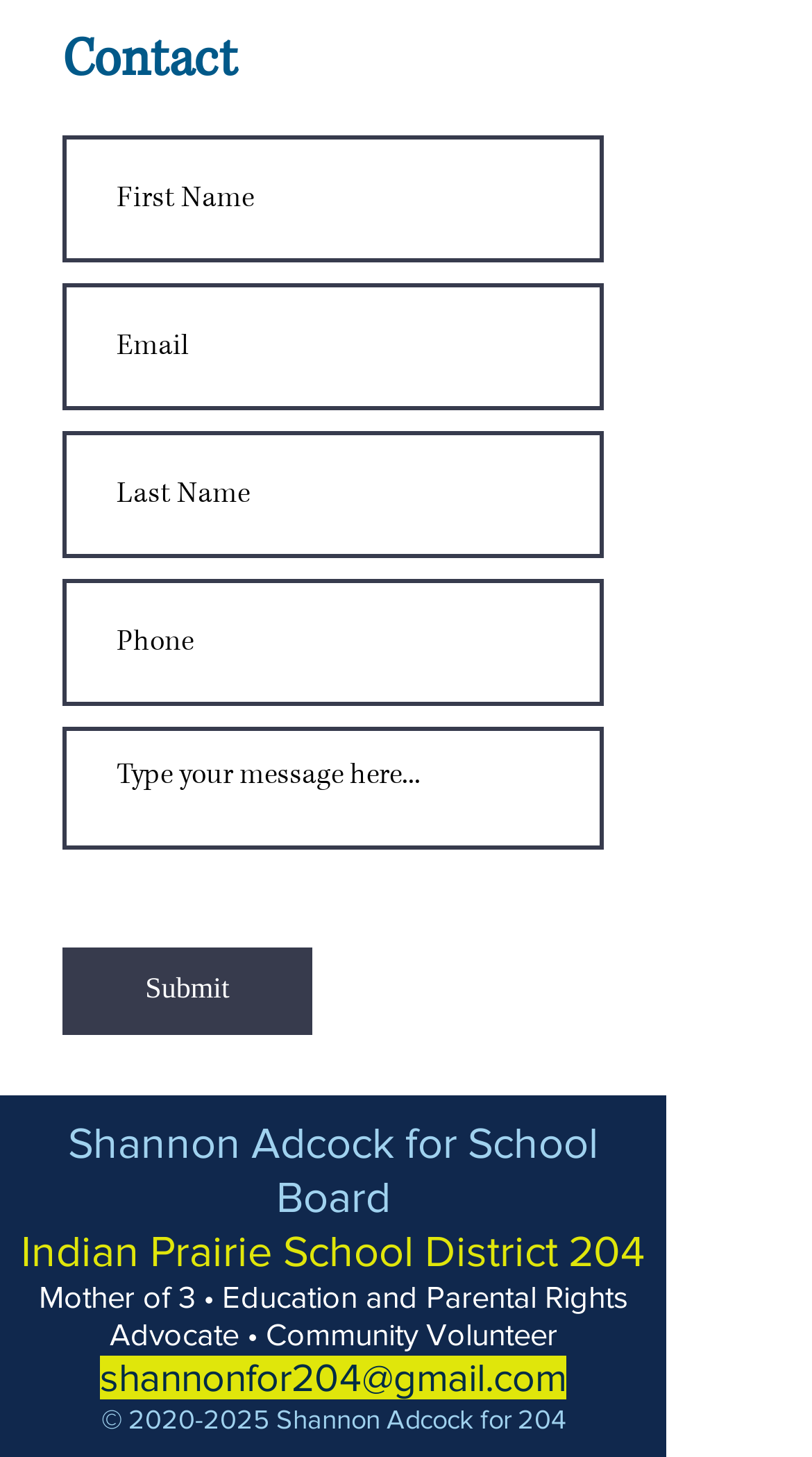Please locate the bounding box coordinates of the region I need to click to follow this instruction: "Click submit".

[0.077, 0.65, 0.385, 0.71]